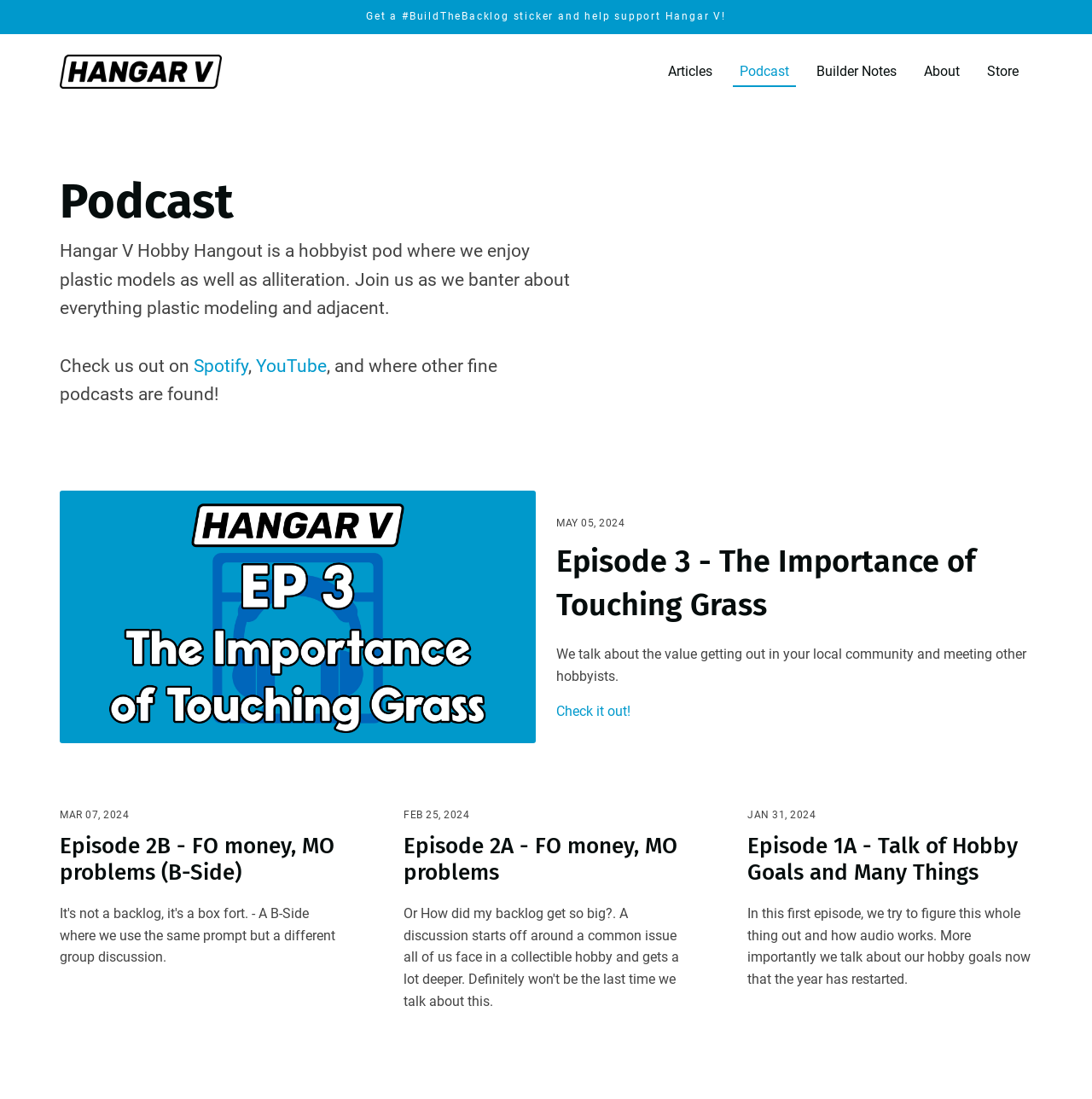How many episodes are listed on the webpage?
Based on the visual content, answer with a single word or a brief phrase.

4